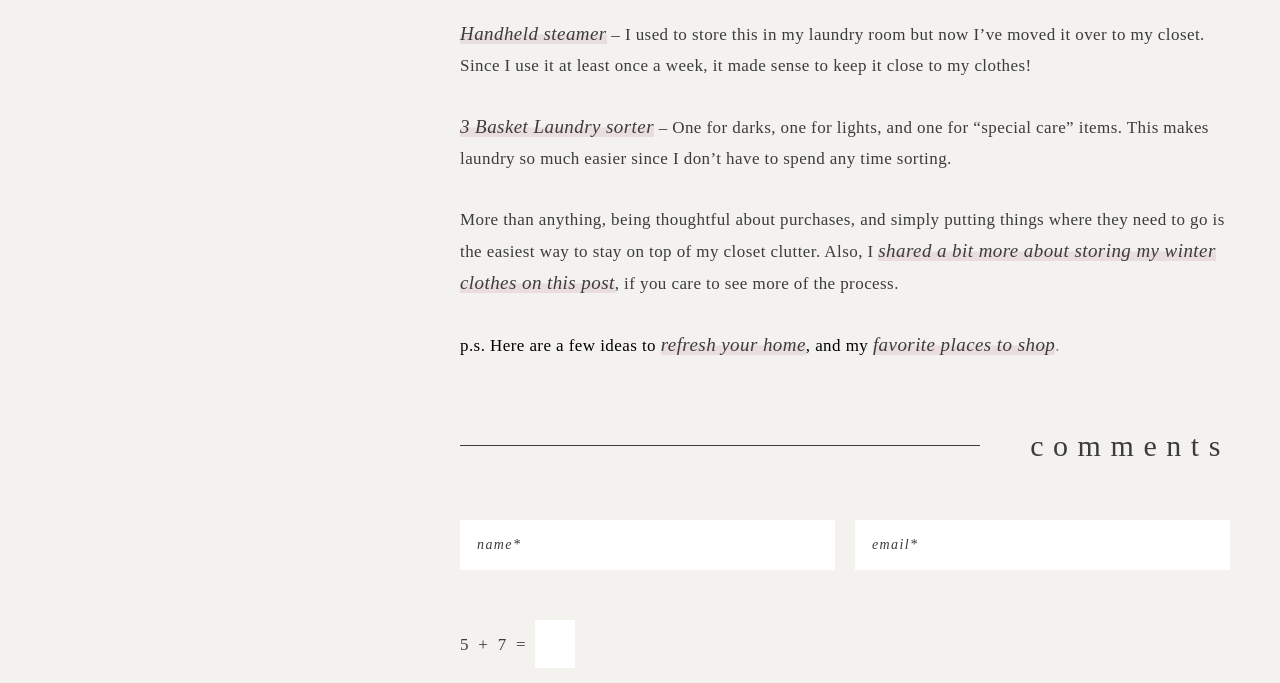What is the author talking about?
Please provide a comprehensive answer to the question based on the webpage screenshot.

The author is sharing their experience and tips on organizing their closet, mentioning specific products they use, such as a handheld steamer and a 3-basket laundry sorter, and how they keep their closet clutter-free.